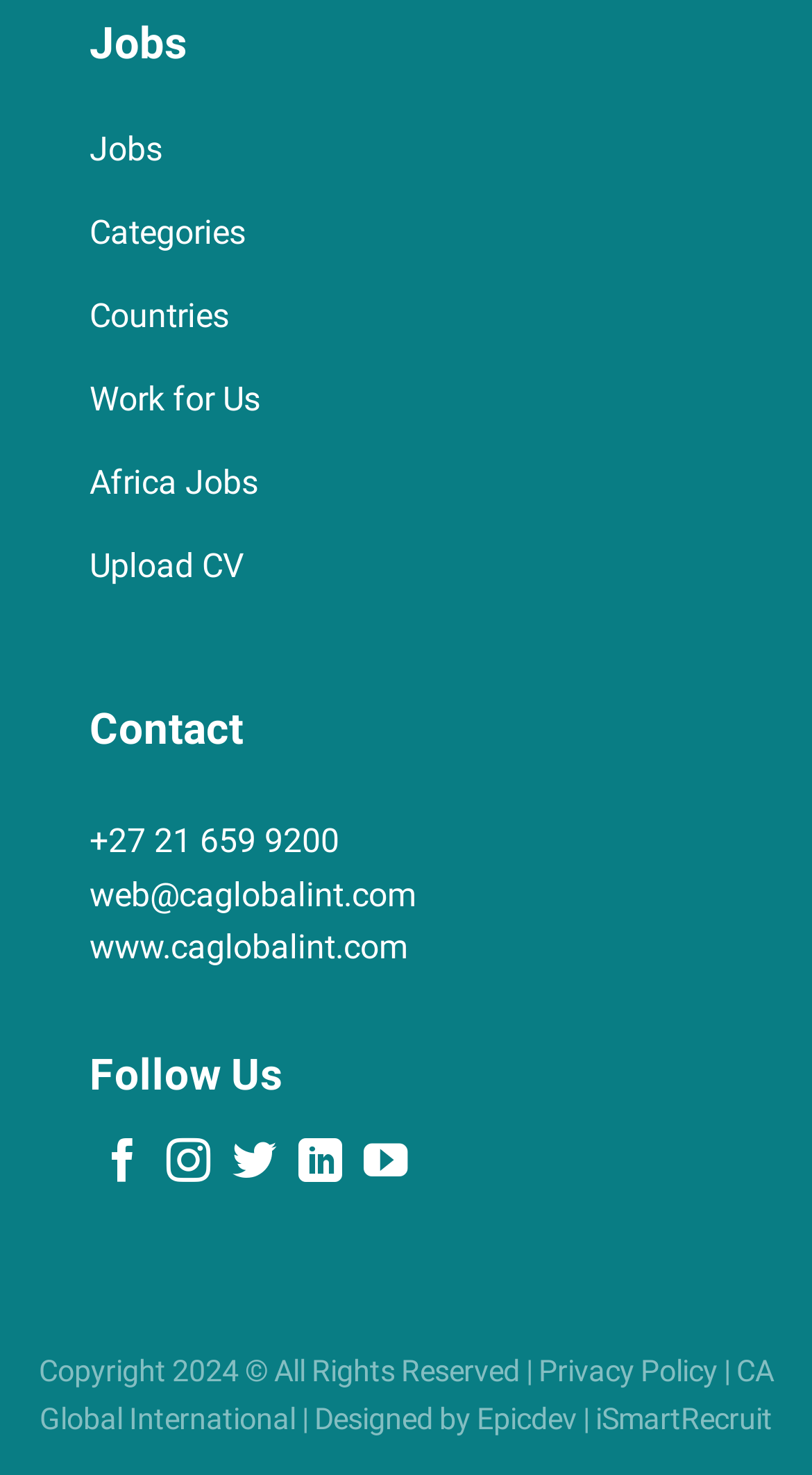What is the phone number on the webpage?
Please provide a single word or phrase as the answer based on the screenshot.

+27 21 659 9200